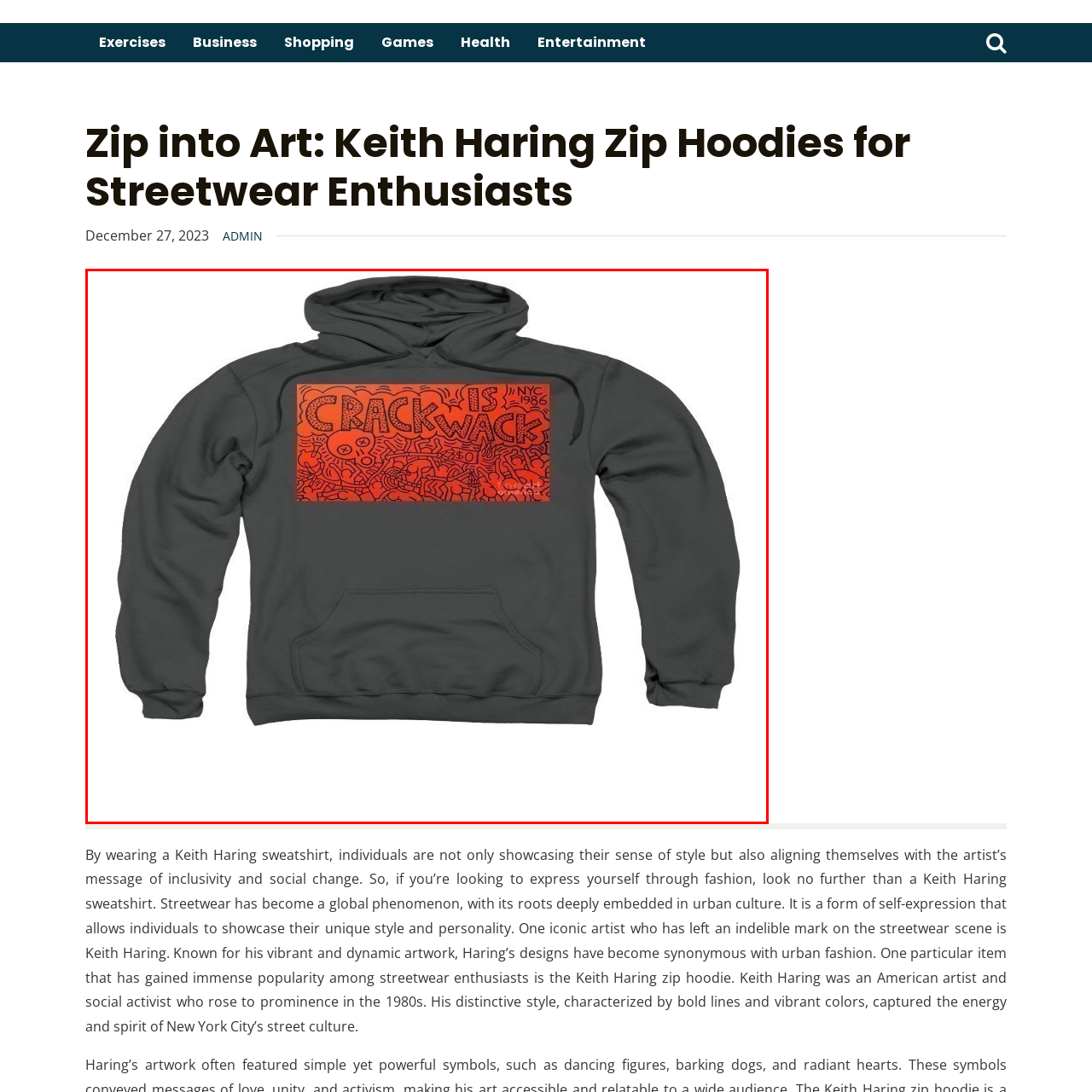View the part of the image surrounded by red, What style does the hoodie blend? Respond with a concise word or phrase.

Art and streetwear